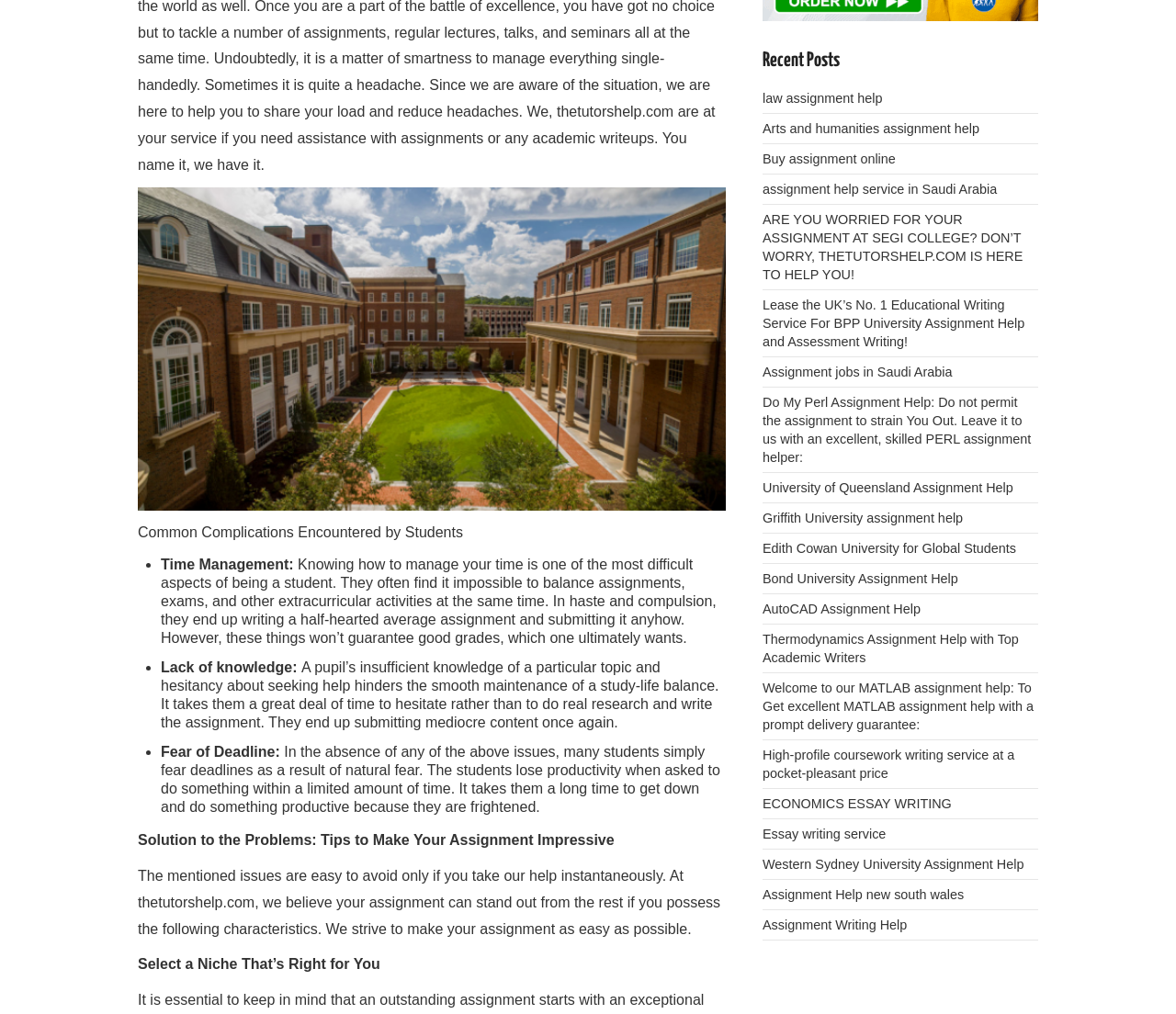Using the description "Assignment jobs in Saudi Arabia", predict the bounding box of the relevant HTML element.

[0.648, 0.36, 0.81, 0.374]